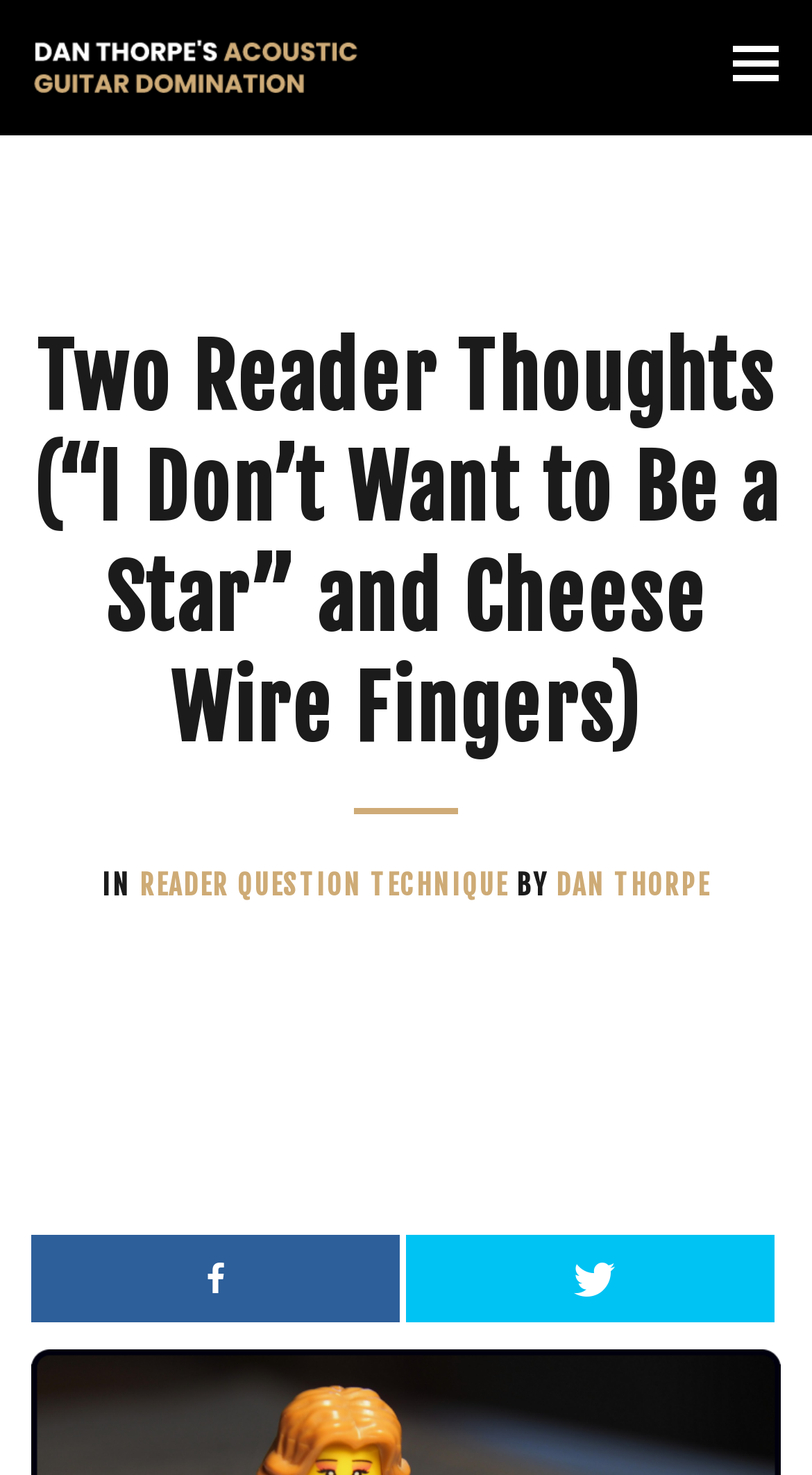Carefully examine the image and provide an in-depth answer to the question: Who wrote the article?

The author of the article can be found by looking at the text 'BY' followed by a link with the name 'Dan Thorpe', which indicates that Dan Thorpe is the author of the article.